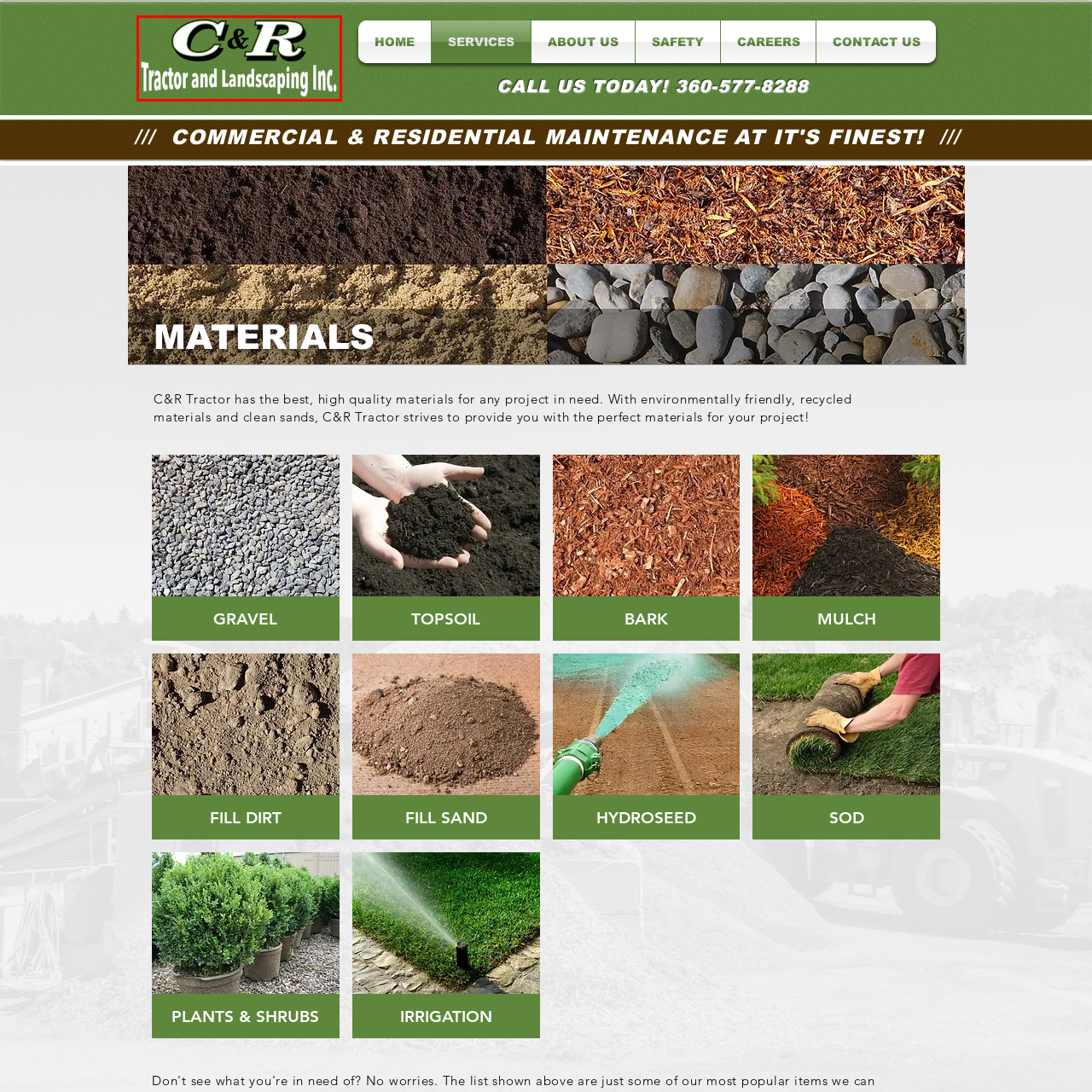What font color is used for the full company name? Study the image bordered by the red bounding box and answer briefly using a single word or a phrase.

white